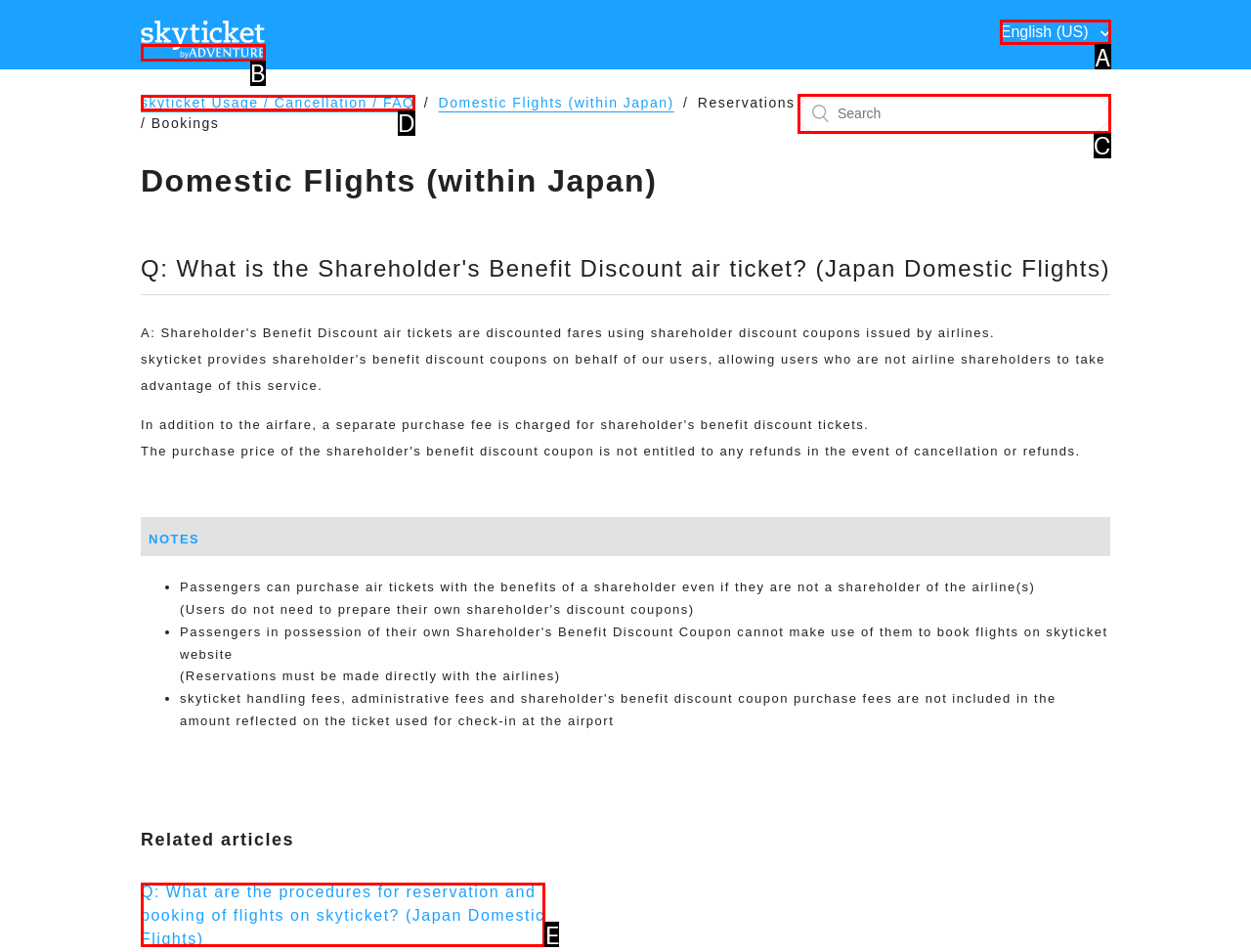Identify the letter that best matches this UI element description: aria-label="Search" name="query" placeholder="Search"
Answer with the letter from the given options.

C